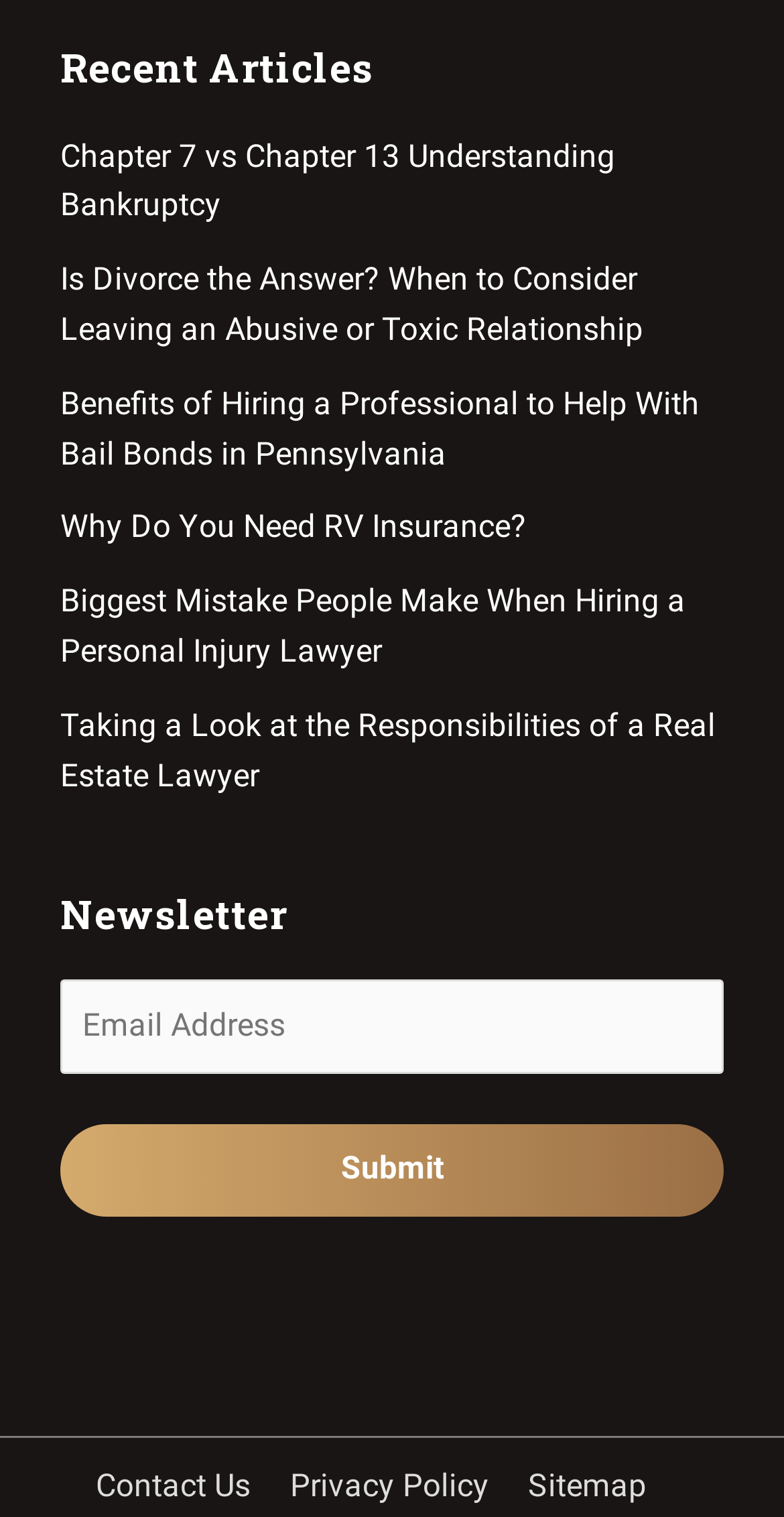Can you find the bounding box coordinates for the UI element given this description: "Privacy Policy"? Provide the coordinates as four float numbers between 0 and 1: [left, top, right, bottom].

[0.35, 0.967, 0.644, 0.991]